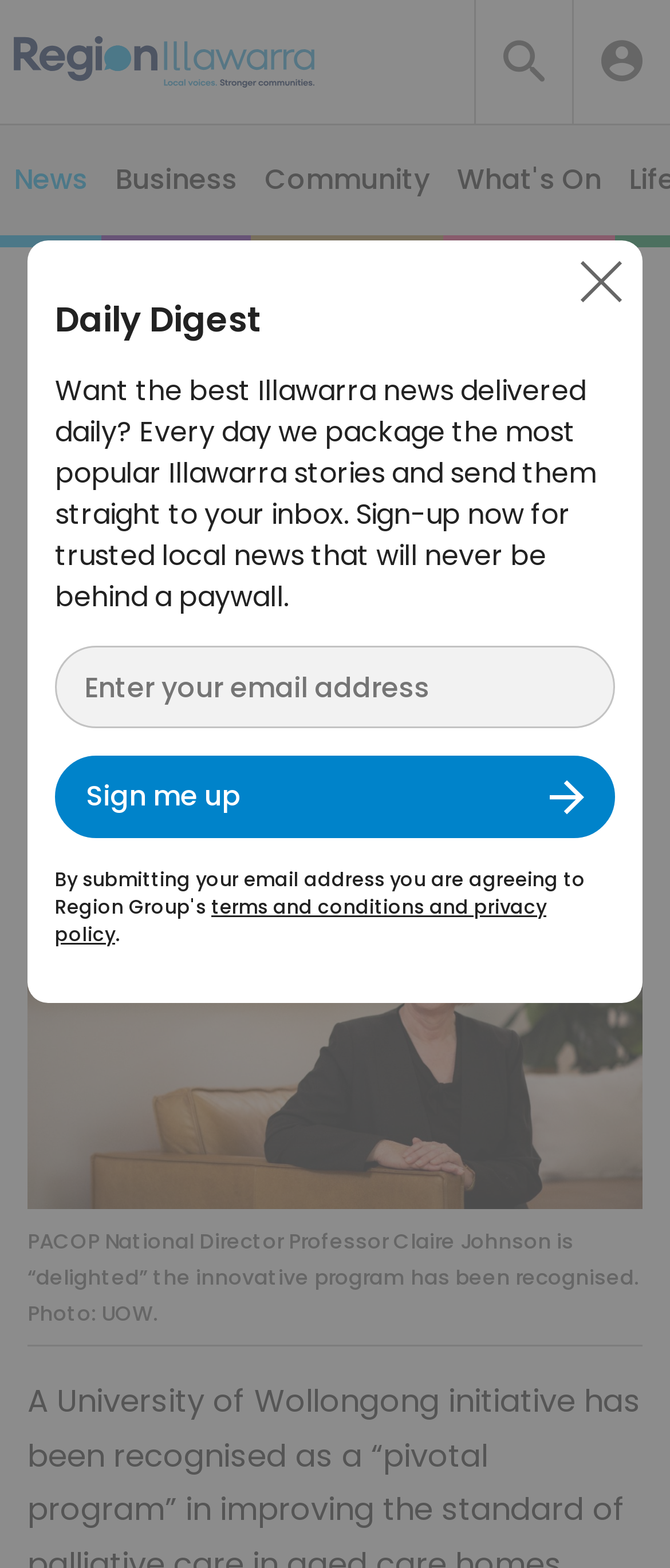Please find the bounding box coordinates of the clickable region needed to complete the following instruction: "Sign up for Daily Digest". The bounding box coordinates must consist of four float numbers between 0 and 1, i.e., [left, top, right, bottom].

[0.082, 0.482, 0.918, 0.535]